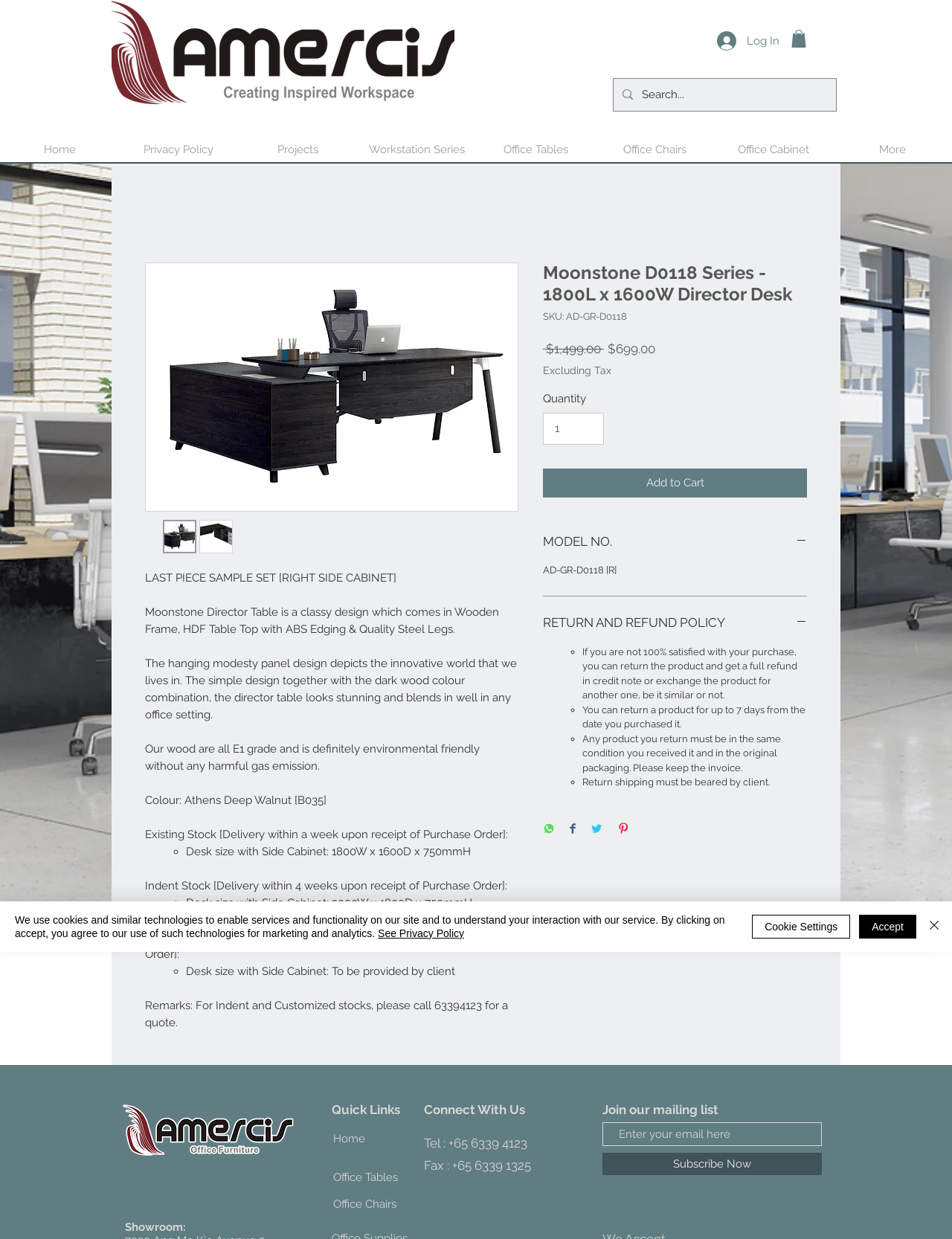Given the webpage screenshot and the description, determine the bounding box coordinates (top-left x, top-left y, bottom-right x, bottom-right y) that define the location of the UI element matching this description: Contact us

None